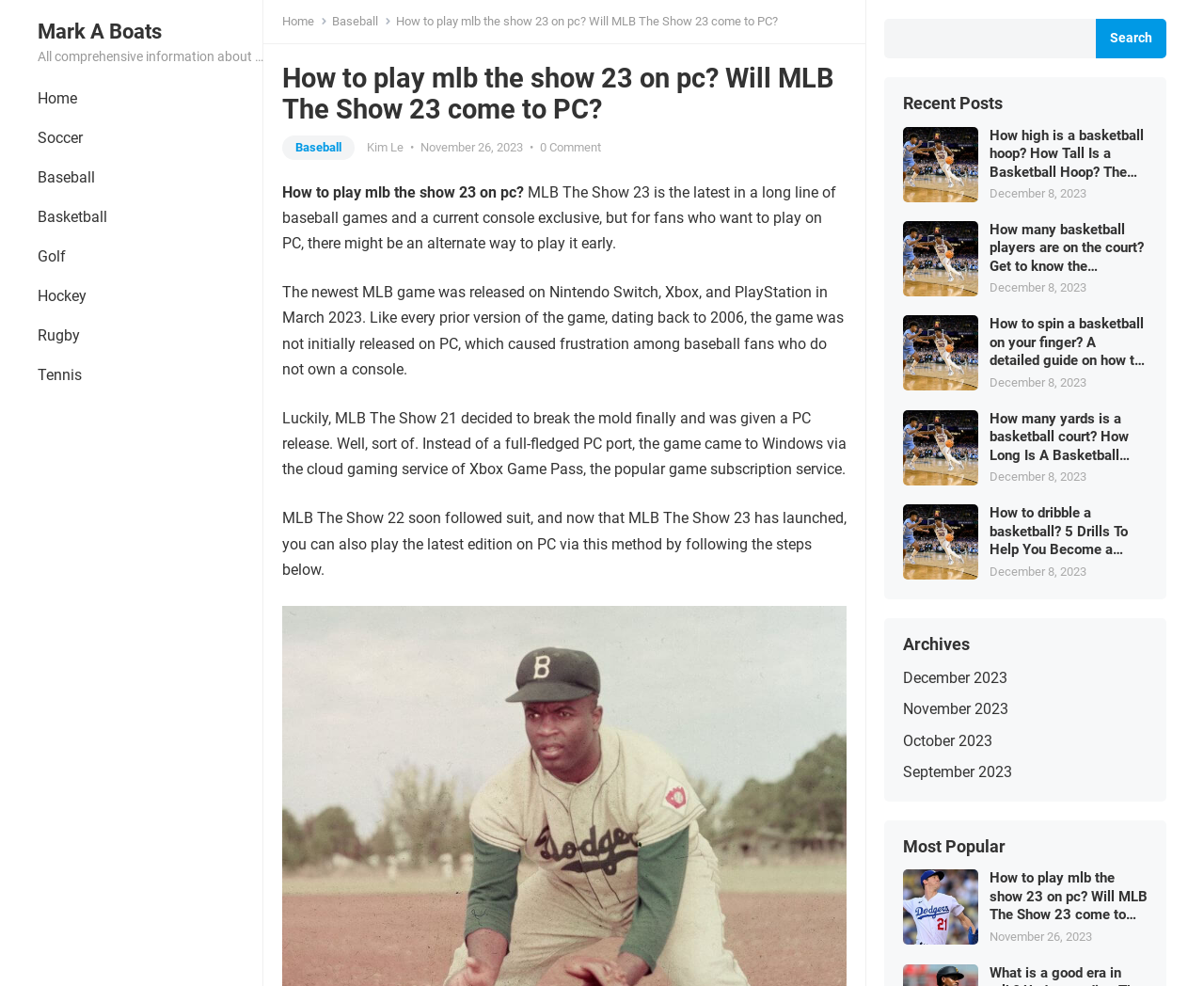Given the following UI element description: "Rugby", find the bounding box coordinates in the webpage screenshot.

[0.016, 0.321, 0.082, 0.361]